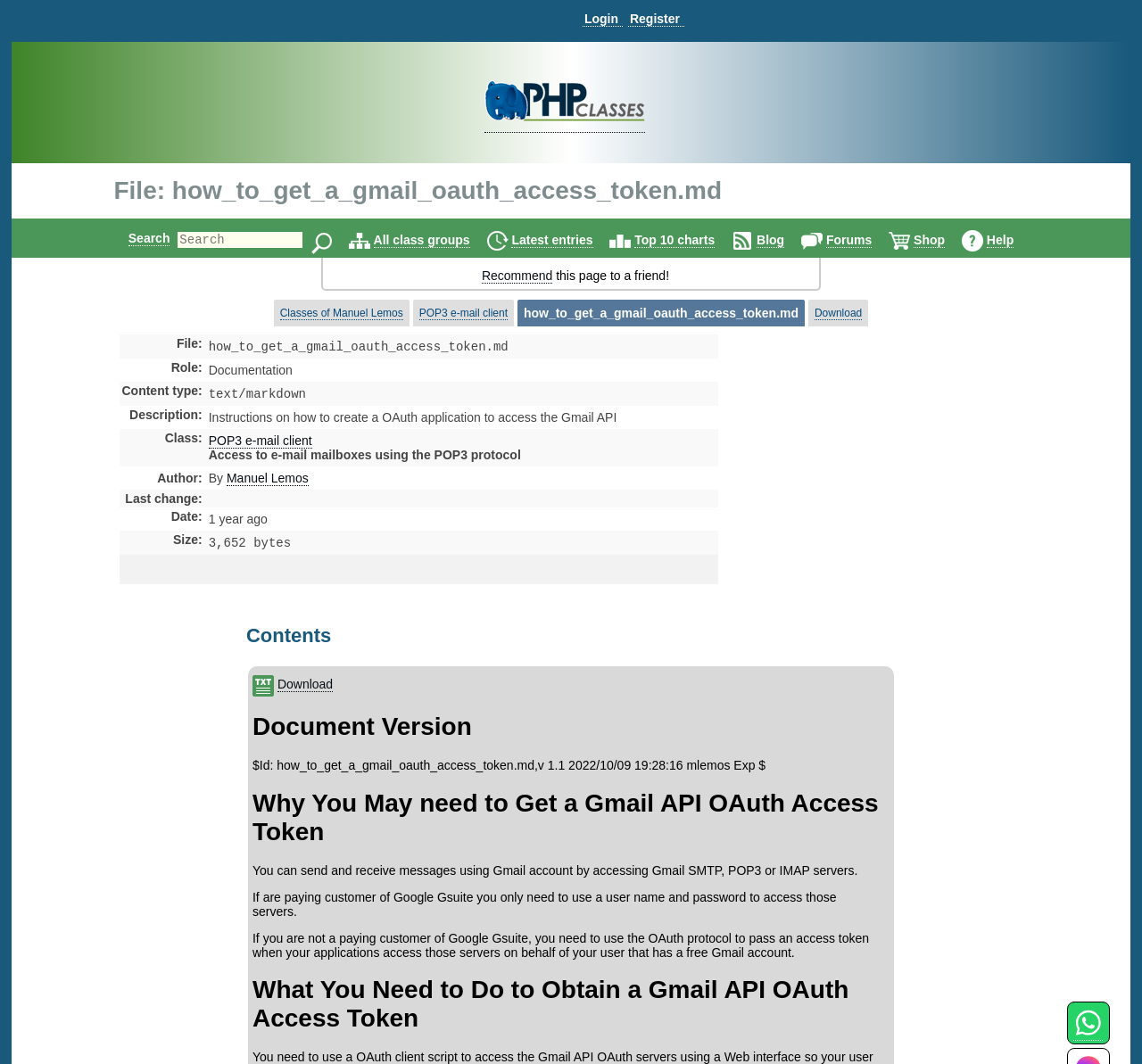Please determine the bounding box coordinates of the area that needs to be clicked to complete this task: 'Search for something'. The coordinates must be four float numbers between 0 and 1, formatted as [left, top, right, bottom].

[0.156, 0.218, 0.265, 0.233]